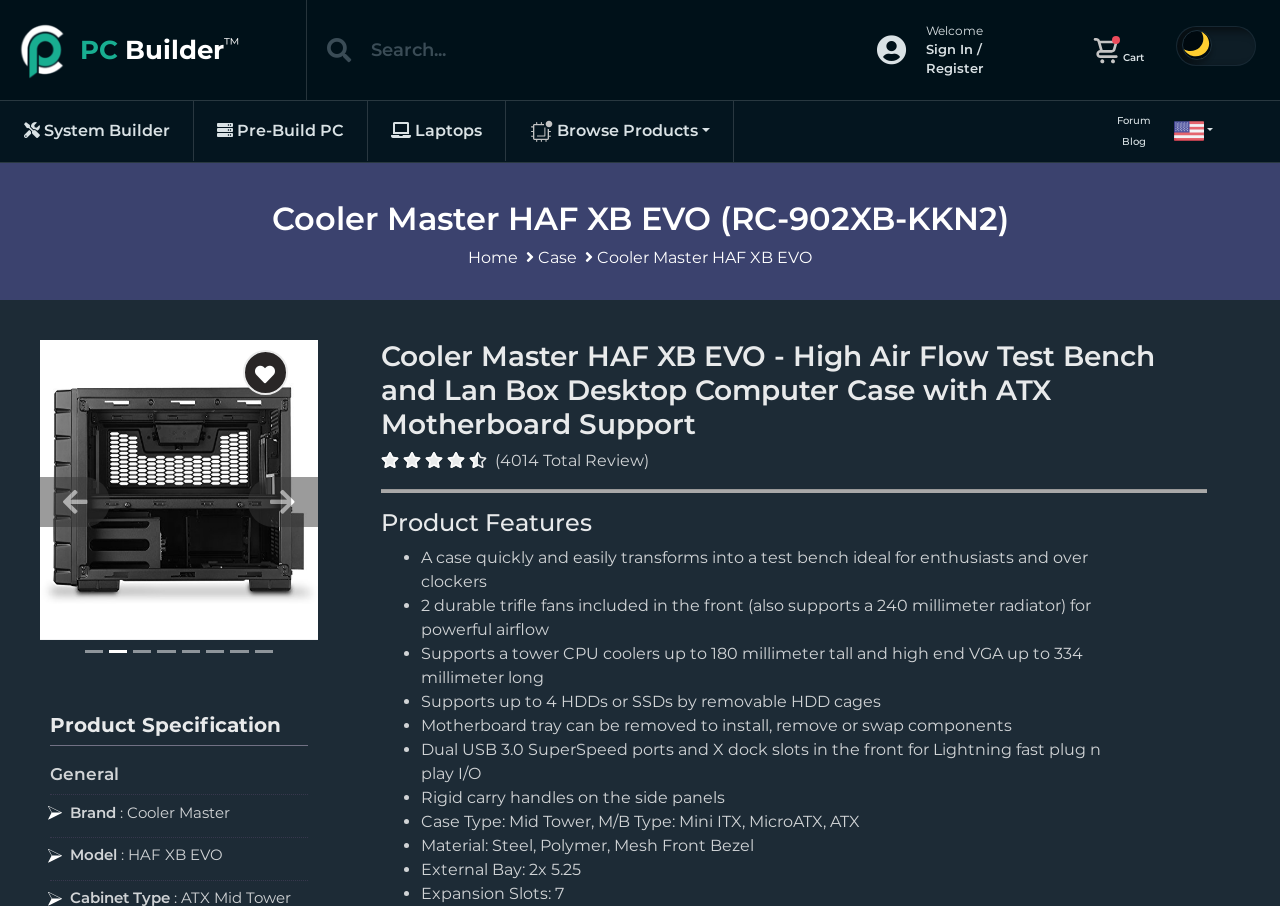Construct a comprehensive description capturing every detail on the webpage.

This webpage is about the Cooler Master HAF XB EVO, a high air flow test bench and LAN box desktop computer case with ATX motherboard support. At the top, there is a header section with a PC Builder logo, a search bar, and links to sign in/register, cart, and system builder. Below this, there are links to pre-built PCs, laptops, and a browse products button.

The main content of the page is divided into sections. The first section displays the product name, "Cooler Master HAF XB EVO (RC-902XB-KKN2)", and has links to home, case, and the product itself. Below this, there is an image of the product, and then a section with links to build my PC, PC builder, and the product.

The next section is the product specification, which lists general information about the product, including brand, model, and reviews. The reviews section shows a 4.6 out of 5 rating and a total of 4014 reviews.

Following this, there is a section highlighting the product features, which includes a list of bullet points describing the case's capabilities, such as its ability to transform into a test bench, its durable fans, and its support for various components.

At the bottom of the page, there are more links to the forum, blog, and PC builder, as well as a button to browse products.